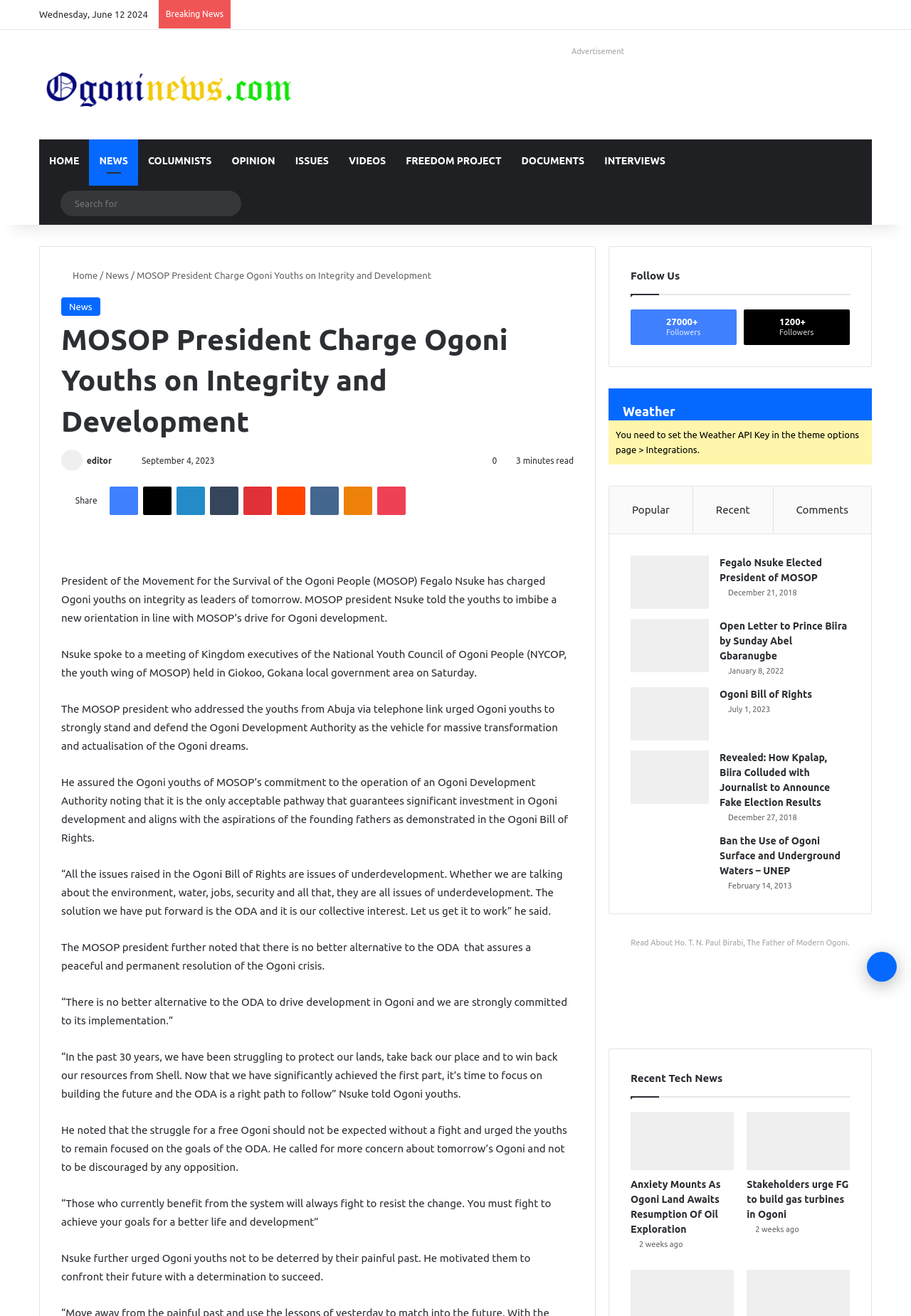Identify the bounding box of the HTML element described as: "Random Article".

[0.91, 0.0, 0.934, 0.022]